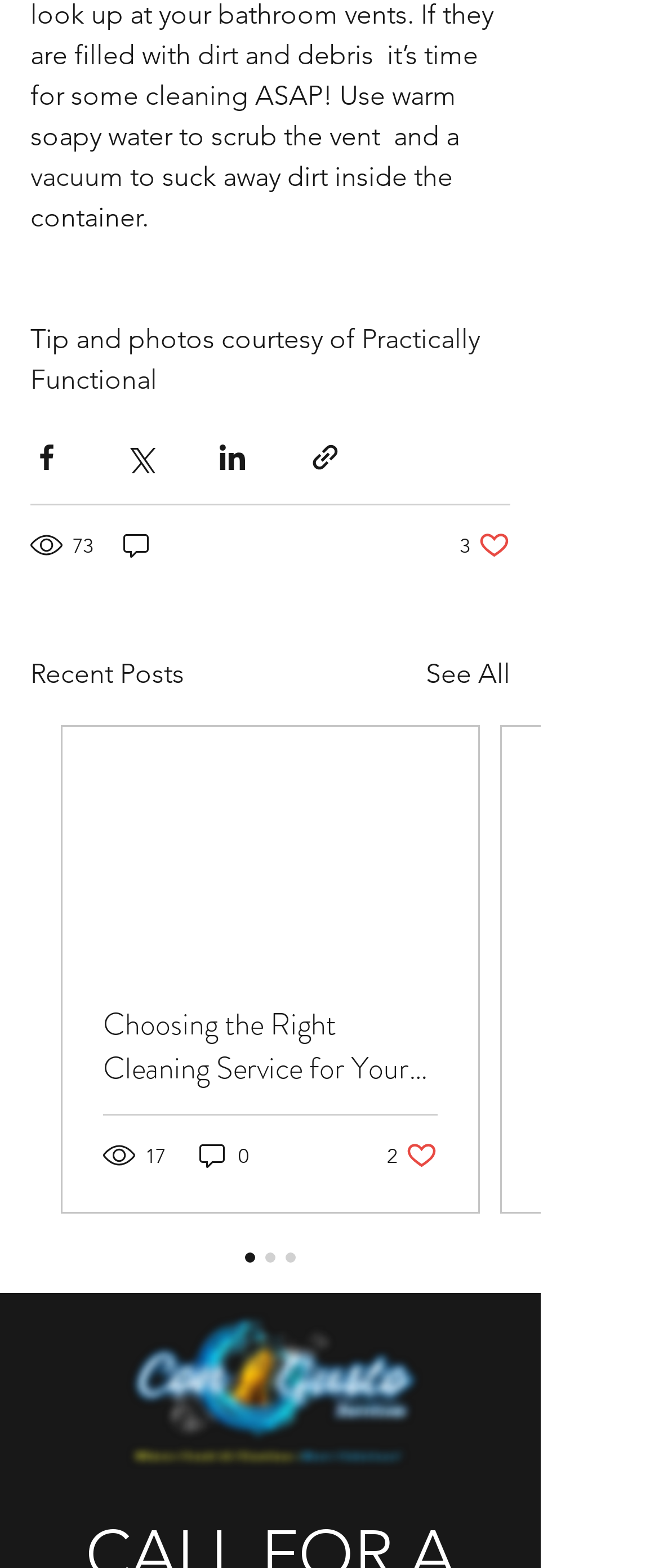How many likes does the post have?
Based on the image content, provide your answer in one word or a short phrase.

3